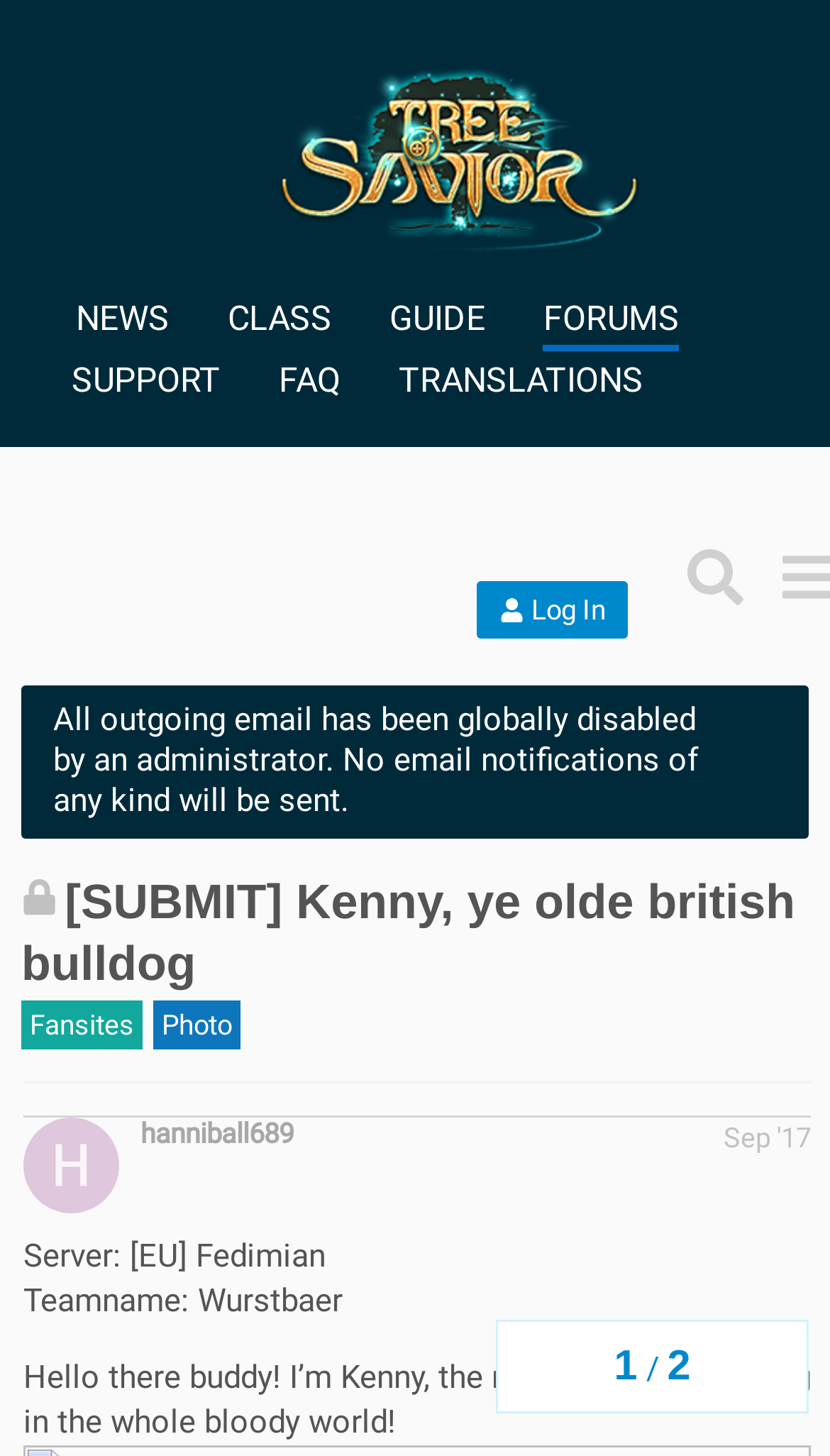Identify the bounding box coordinates for the UI element that matches this description: "TRANSLATIONS".

[0.48, 0.247, 0.775, 0.275]